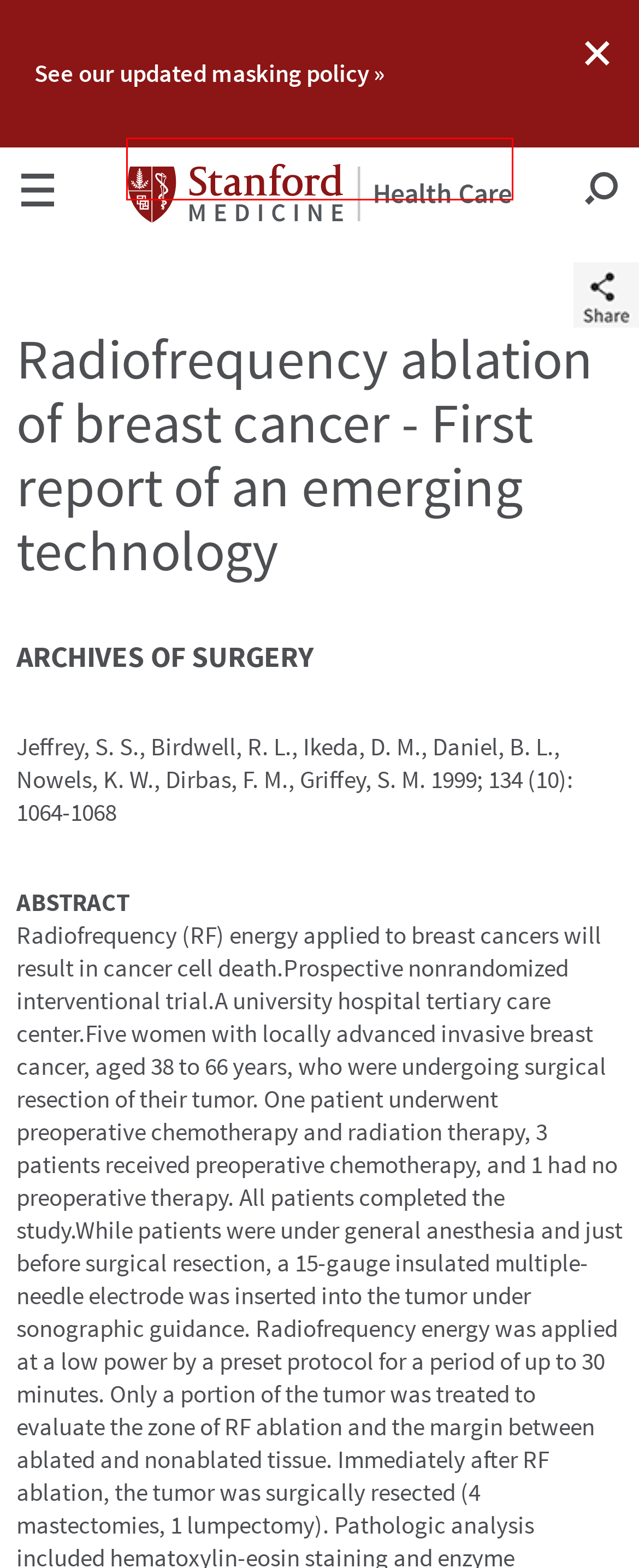Review the webpage screenshot and focus on the UI element within the red bounding box. Select the best-matching webpage description for the new webpage that follows after clicking the highlighted element. Here are the candidates:
A. Financial Assistance | Stanford Health Care
B. Stanford Health Care – Now | Stanford Health Care
C. Notice of Behavioral Standards at Stanford Medicine | Stanford Health Care
D. Stanford Health Care (SHC) - Stanford Medical Center | Stanford Health Care
E. Stanford Medicine Partners
F. Stanford Medicine Children's Health
G. Visitor Policy | Stanford Health Care
H. Patient Privacy Services | Stanford Health Care

D